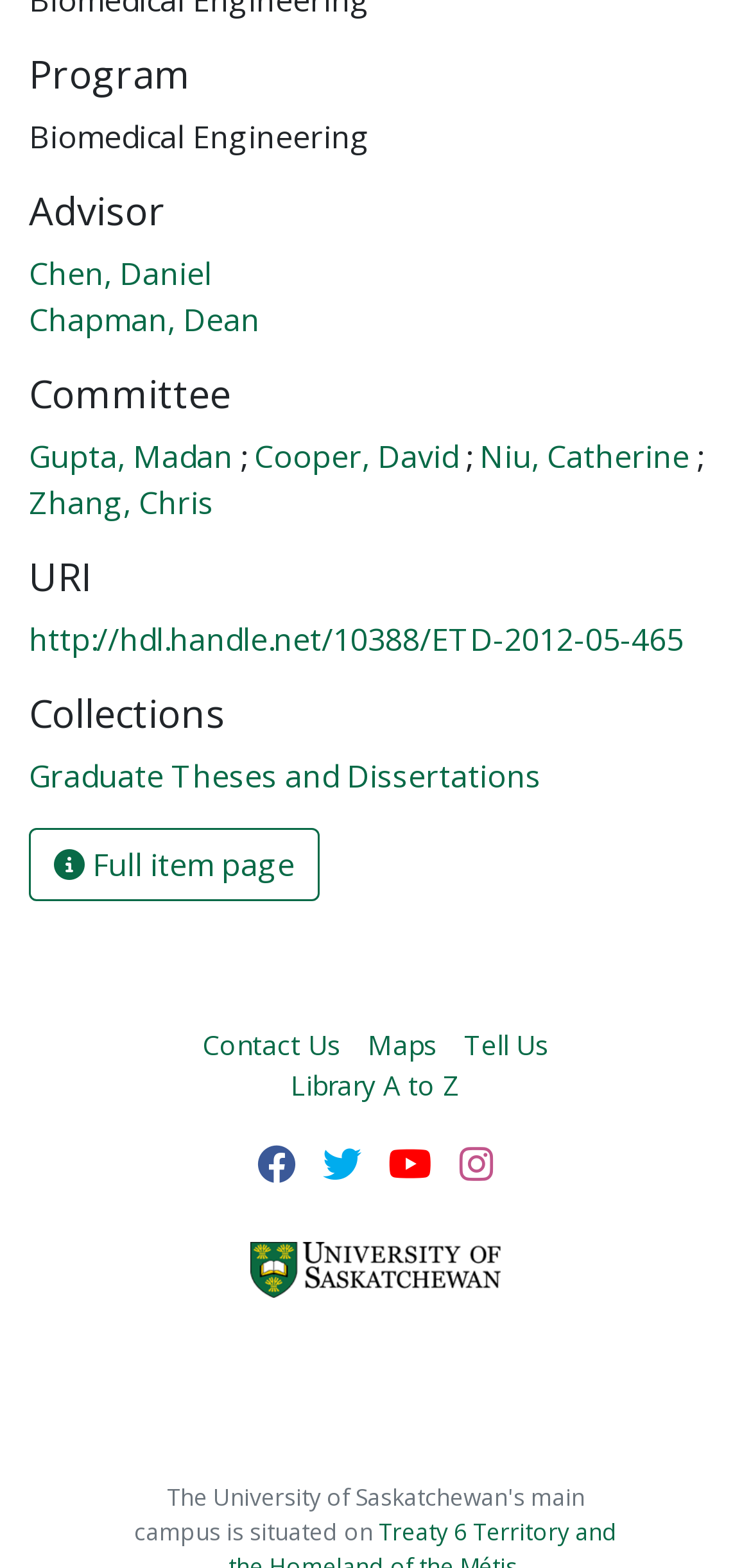Find the bounding box coordinates of the clickable area that will achieve the following instruction: "Access the full item page".

[0.038, 0.528, 0.426, 0.575]